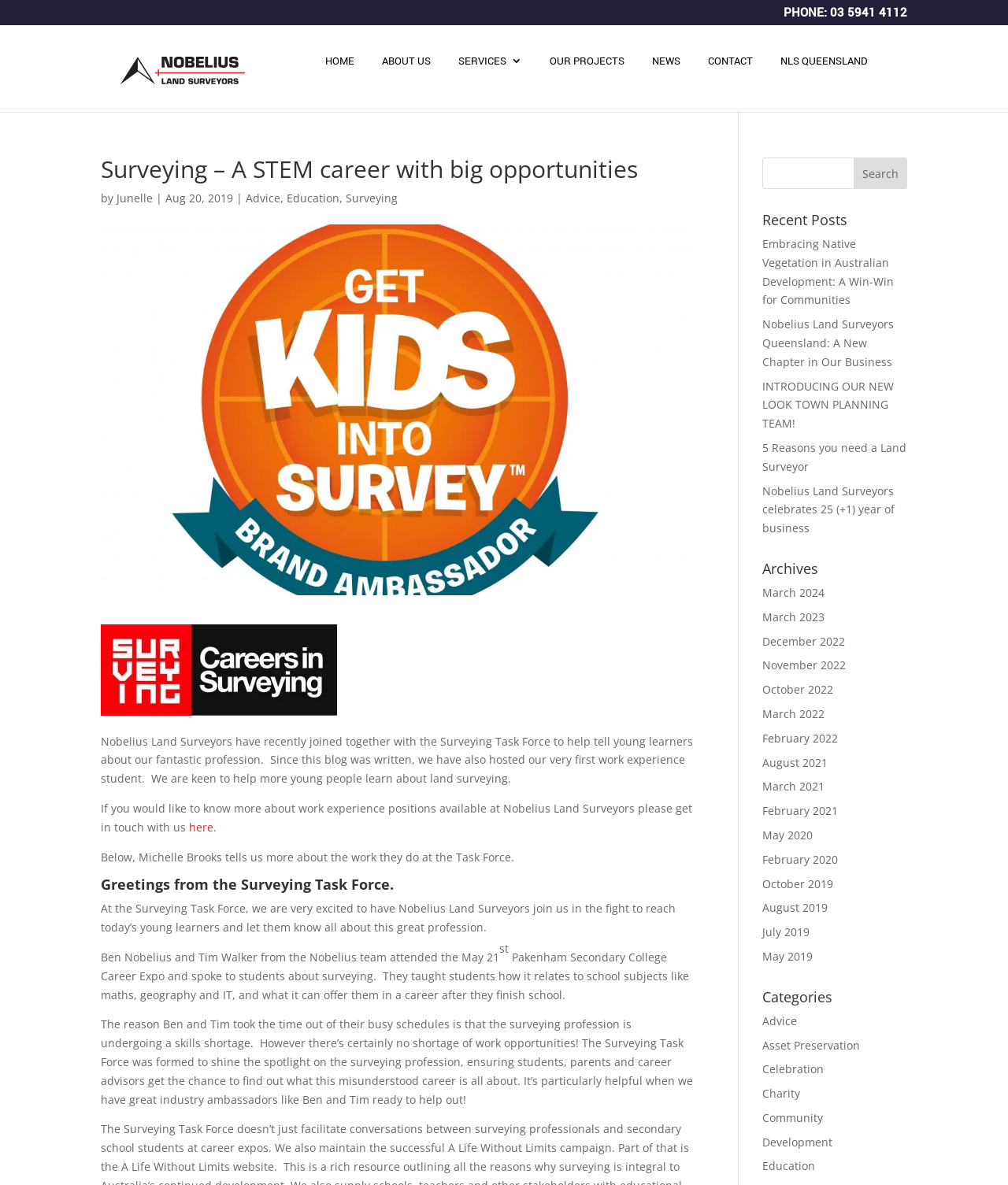Please find the bounding box coordinates for the clickable element needed to perform this instruction: "Learn how to microwave bacon".

None